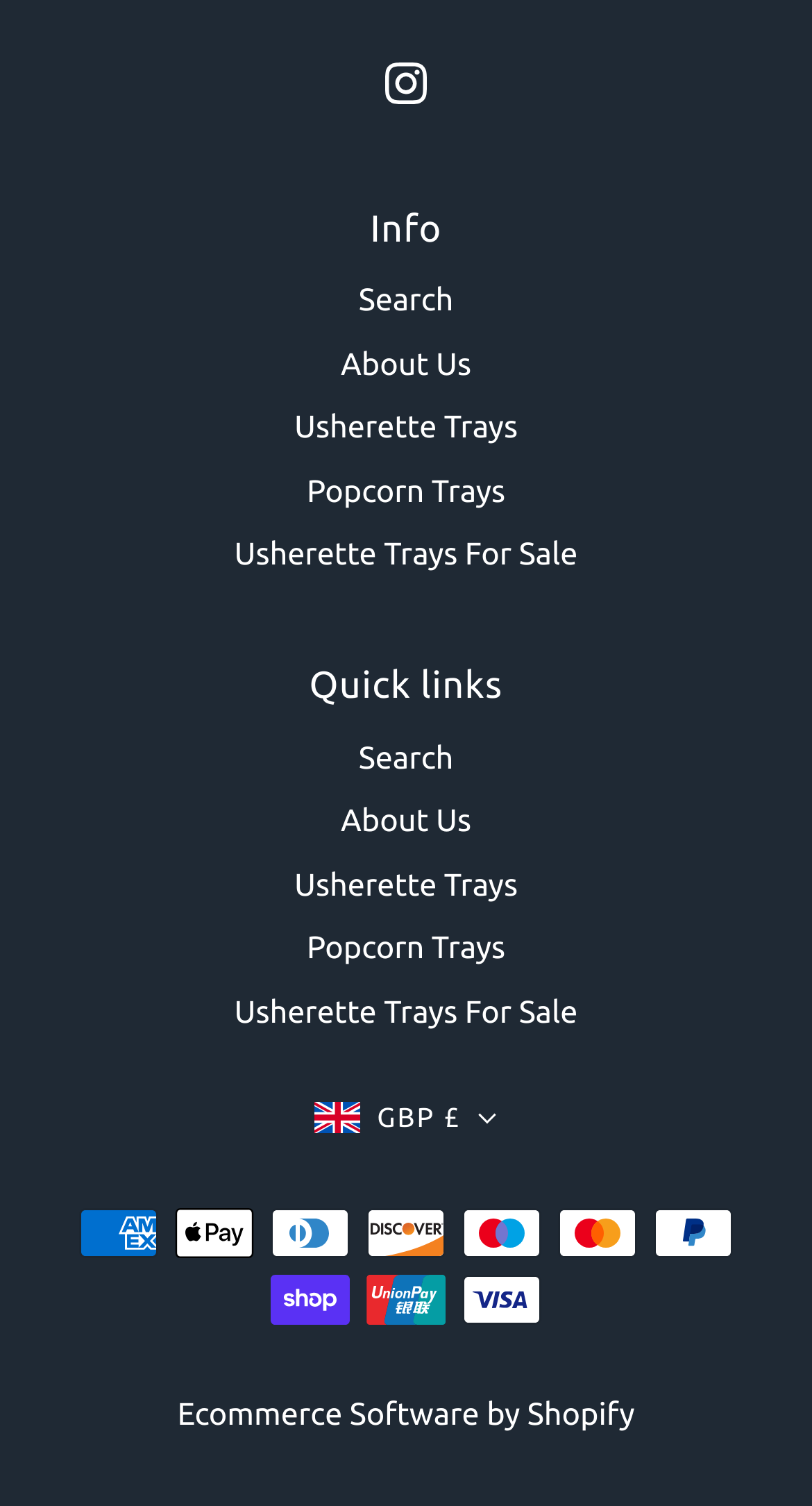What is the navigation section labeled as?
Your answer should be a single word or phrase derived from the screenshot.

Navigation